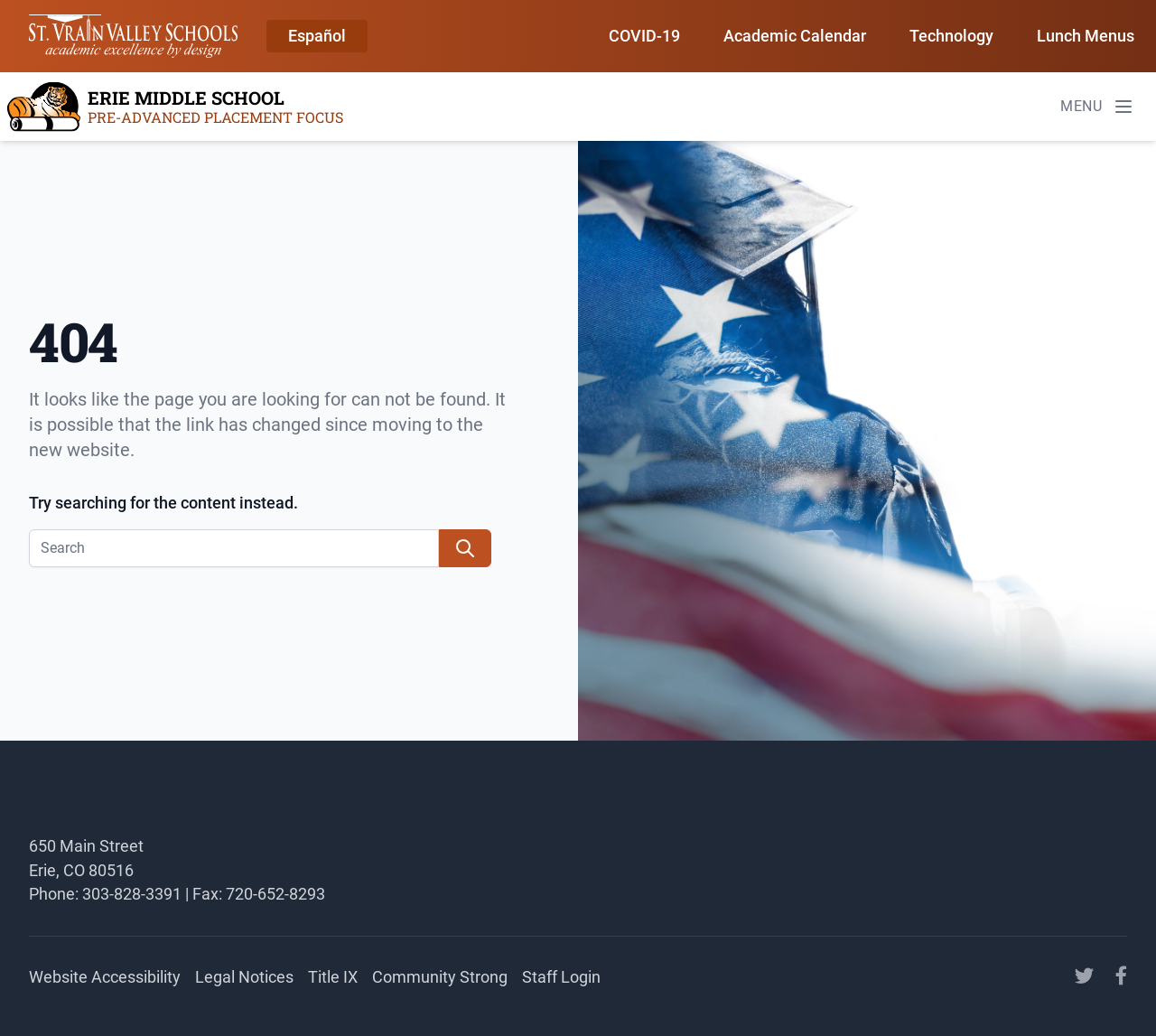What language options are available?
Refer to the image and provide a one-word or short phrase answer.

English and Español